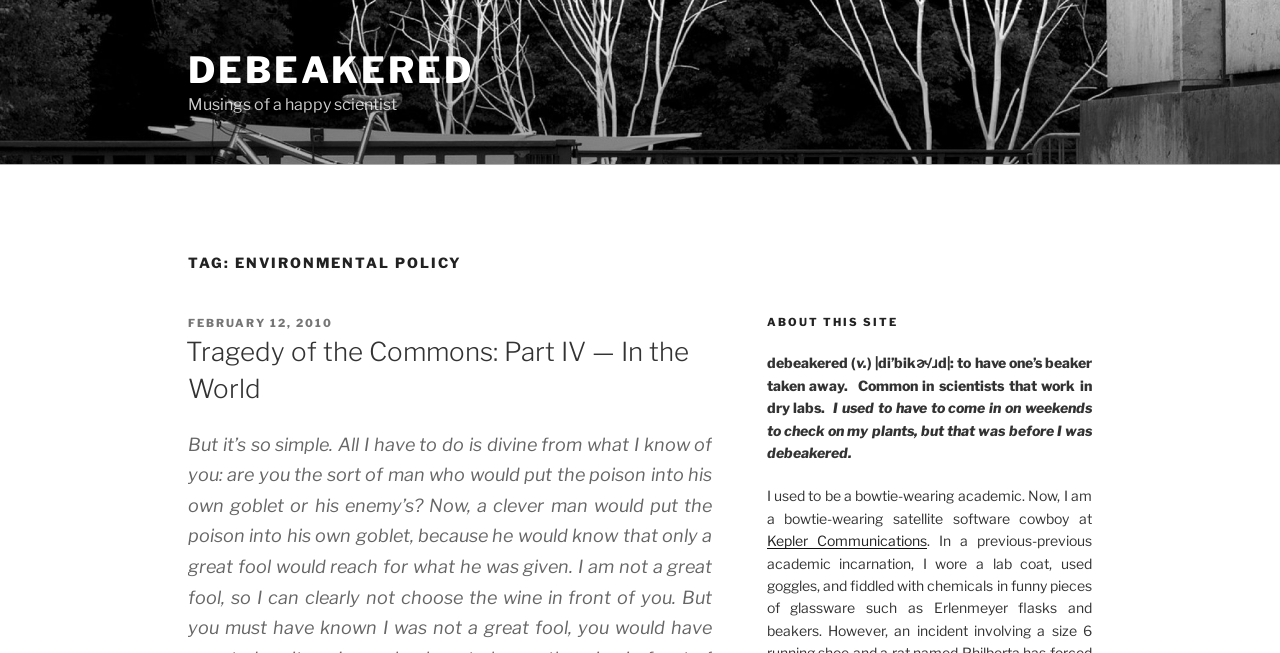What is the text of the webpage's headline?

TAG: ENVIRONMENTAL POLICY